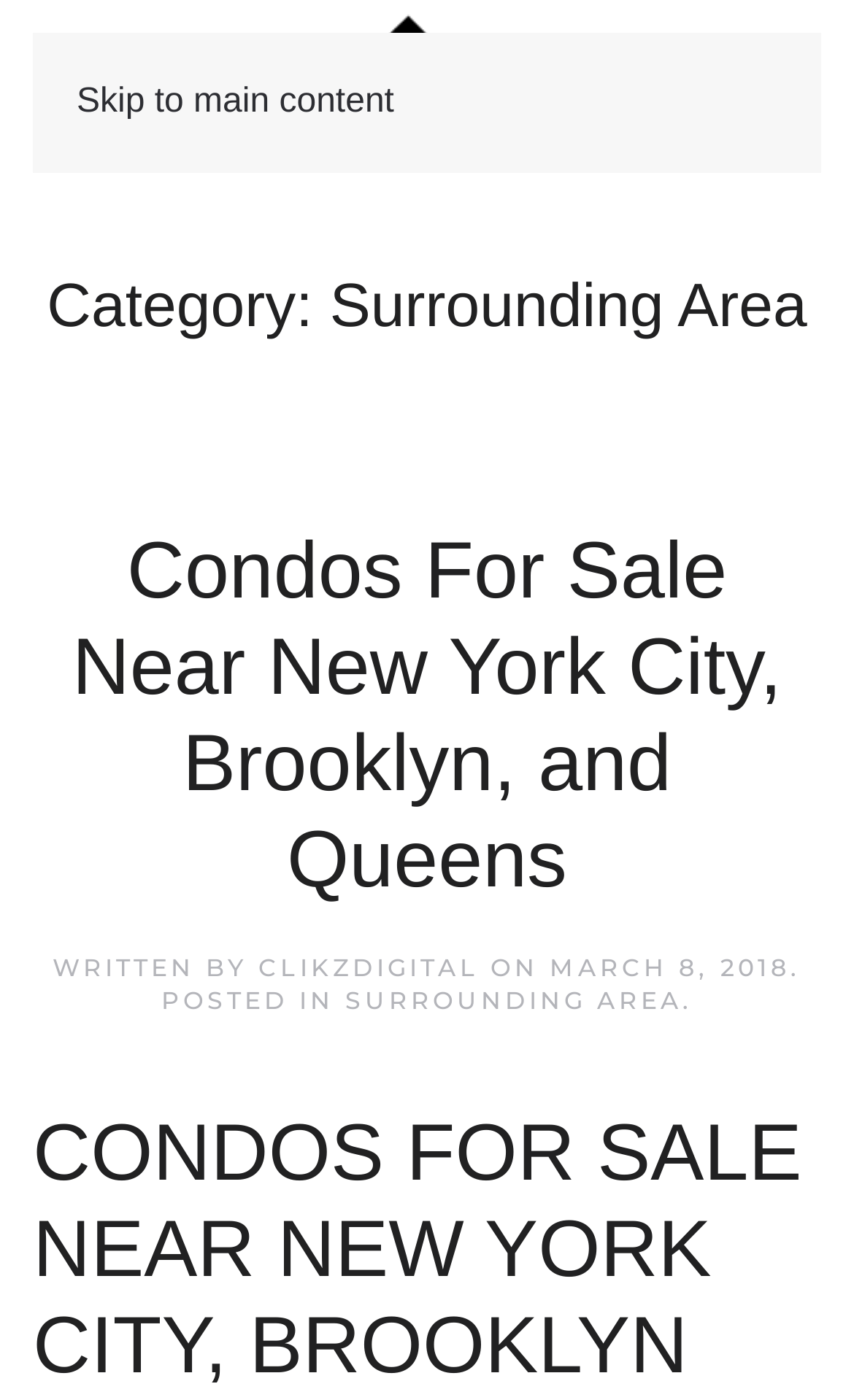When was the article about condos for sale posted?
Provide an in-depth and detailed answer to the question.

I found the posting date by looking at the time element on the webpage, which displays 'MARCH 8, 2018' as the posting date of the article.